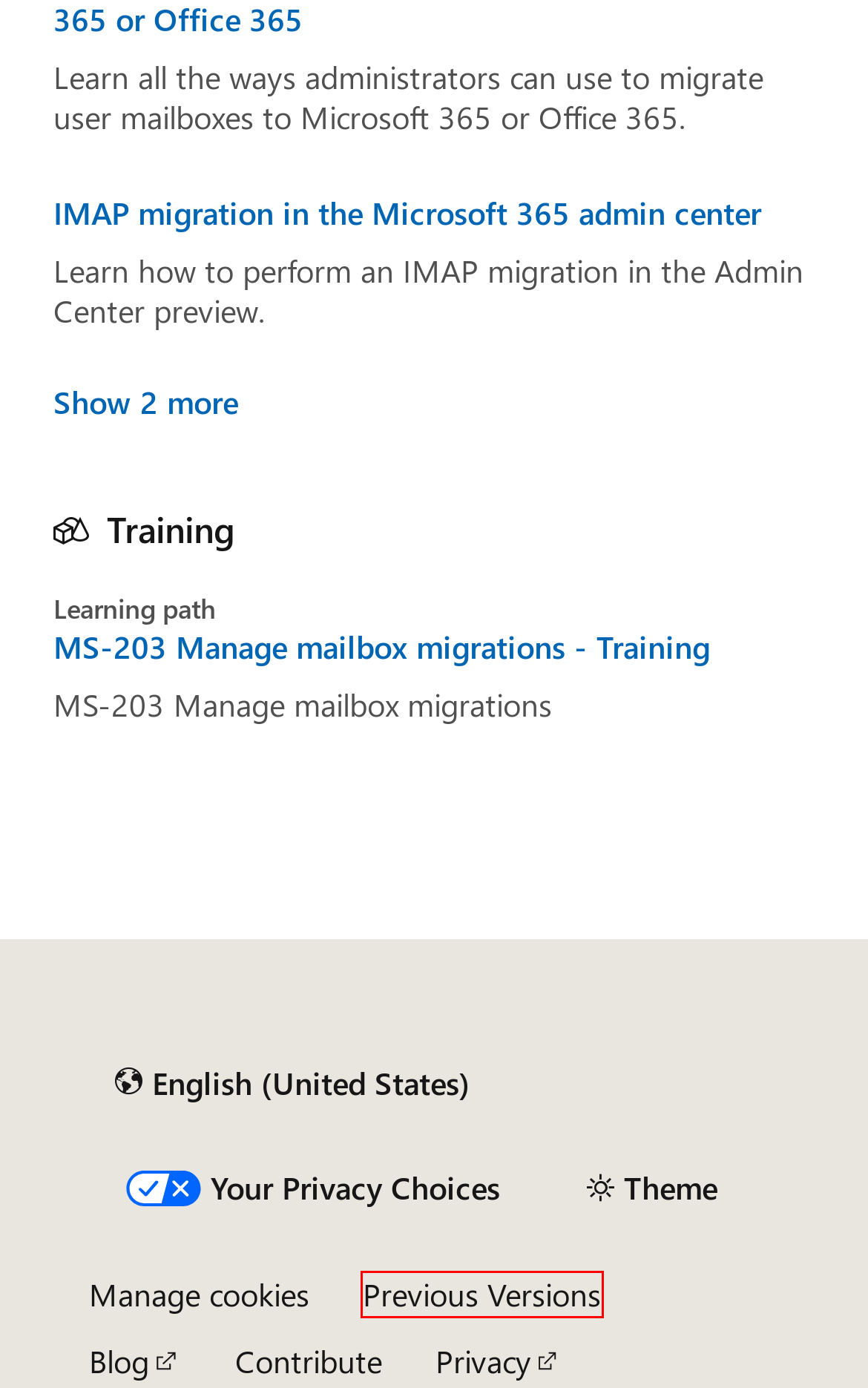You are given a screenshot of a webpage with a red bounding box around an element. Choose the most fitting webpage description for the page that appears after clicking the element within the red bounding box. Here are the candidates:
A. Profile | Microsoft Learn
B. Trademark and Brand Guidelines | Microsoft Legal
C. Contribute to Microsoft Learn - Contributor guide | Microsoft Learn
D. Microsoft previous versions of technical documentation | Microsoft Learn
E. Your home for Microsoft Build
F. Microsoft Privacy Statement – Microsoft privacy
G. Your request has been blocked. This could be
                        due to several reasons.
H. Migrate other types of IMAP mailboxes to Microsoft 365 or Office 365 | Microsoft Learn

D